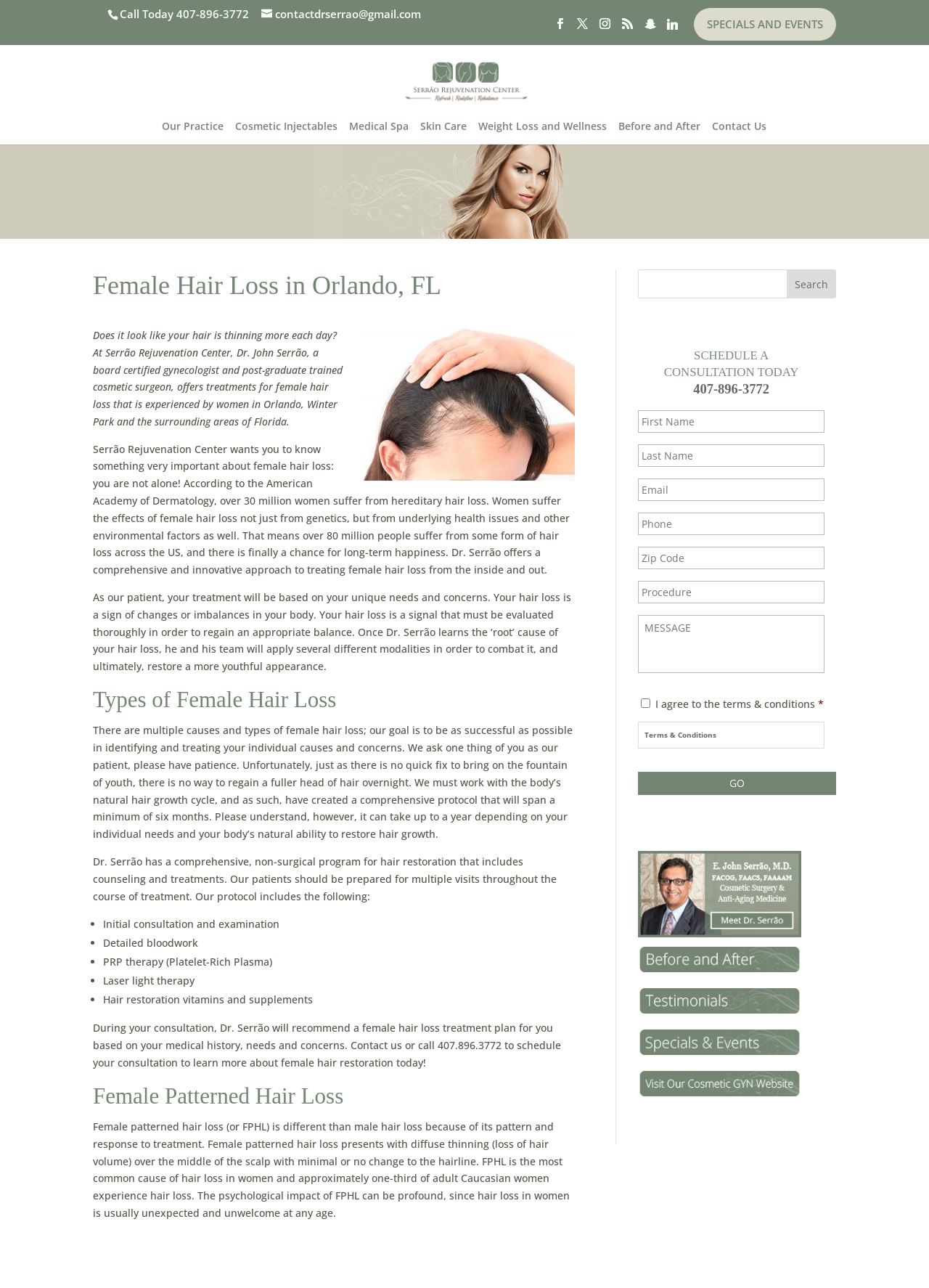Locate the bounding box coordinates of the element to click to perform the following action: 'Search'. The coordinates should be given as four float values between 0 and 1, in the form of [left, top, right, bottom].

[0.847, 0.209, 0.9, 0.232]